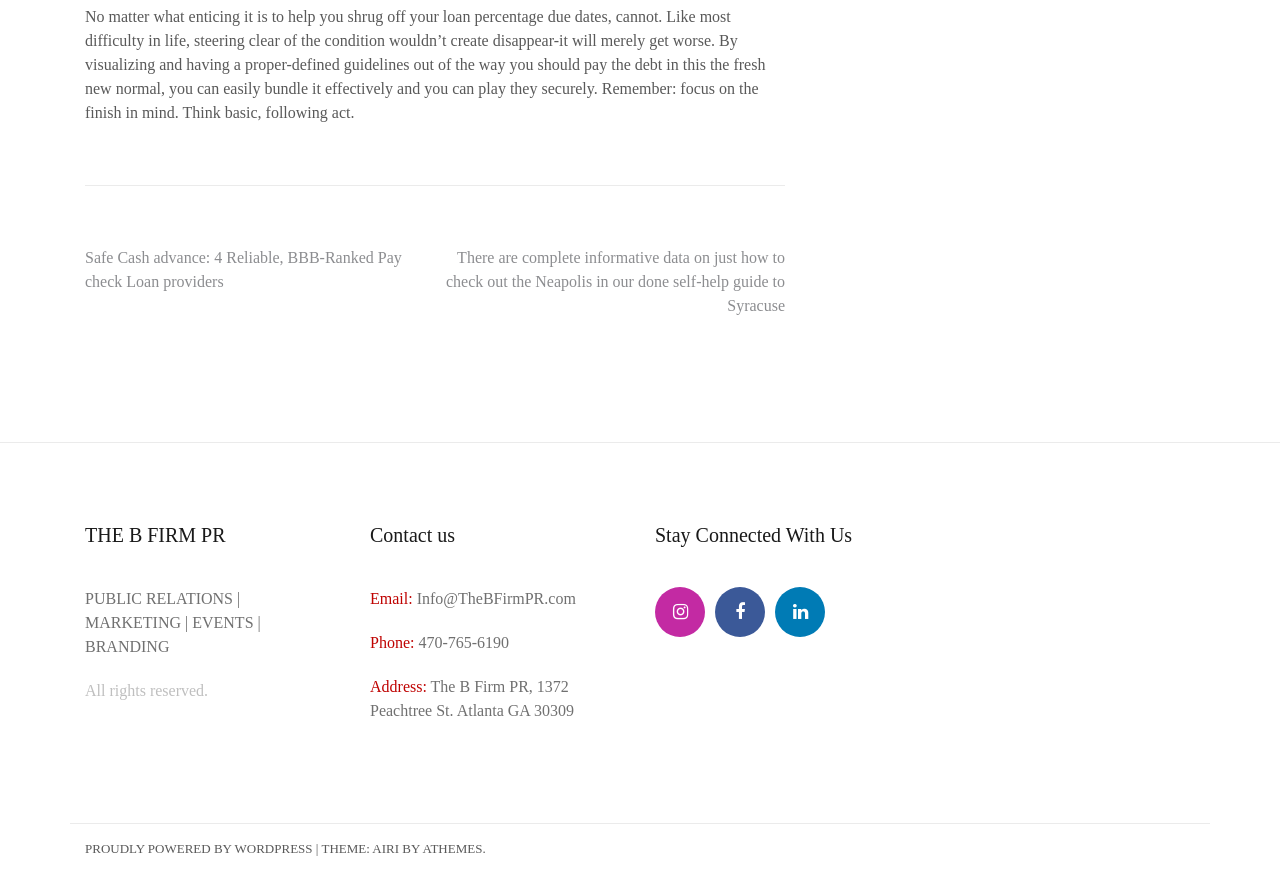Pinpoint the bounding box coordinates of the clickable element needed to complete the instruction: "Contact us via email". The coordinates should be provided as four float numbers between 0 and 1: [left, top, right, bottom].

[0.322, 0.675, 0.45, 0.695]